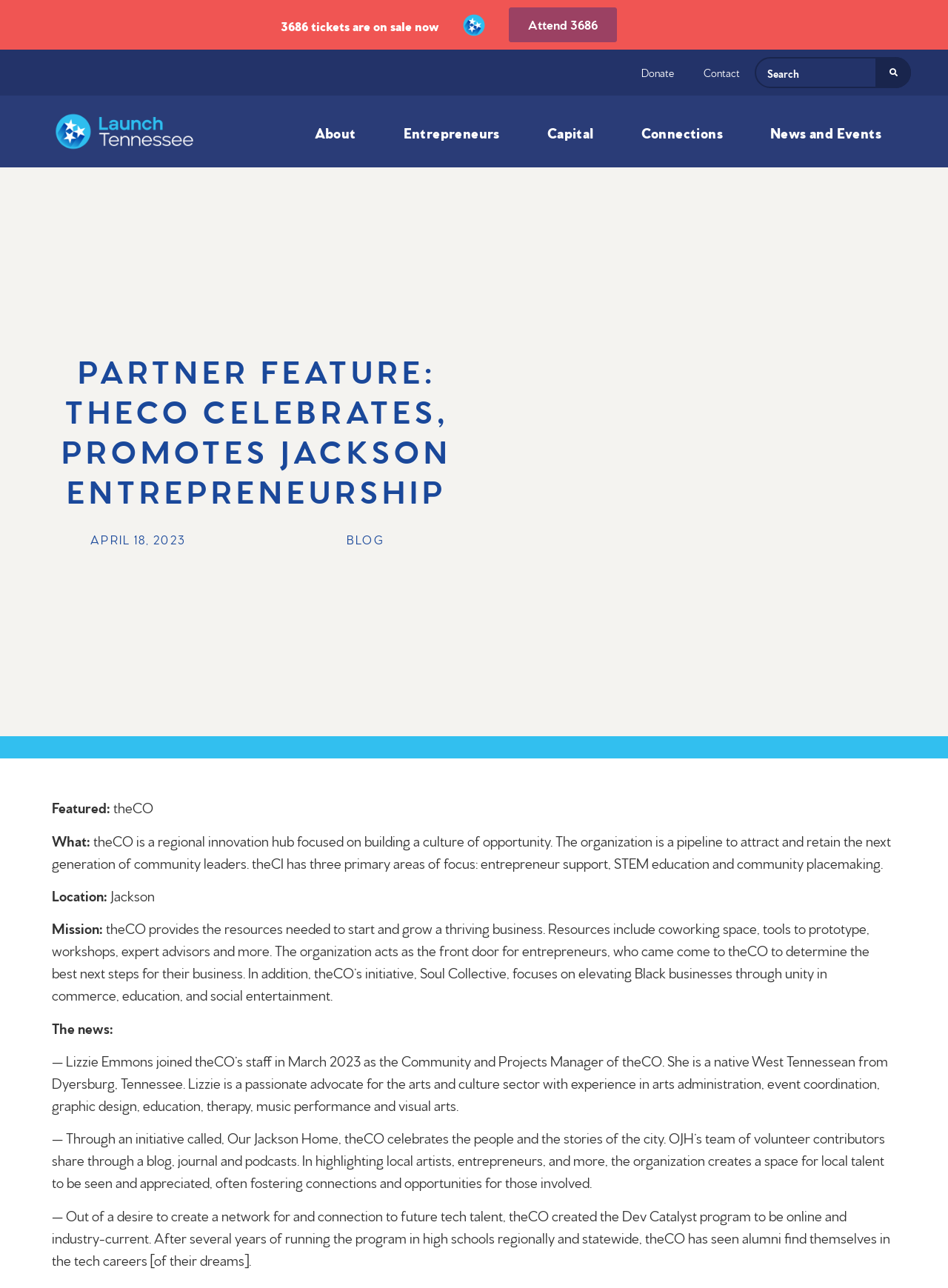Can you show the bounding box coordinates of the region to click on to complete the task described in the instruction: "Read the article about UNCServer.exe"?

None